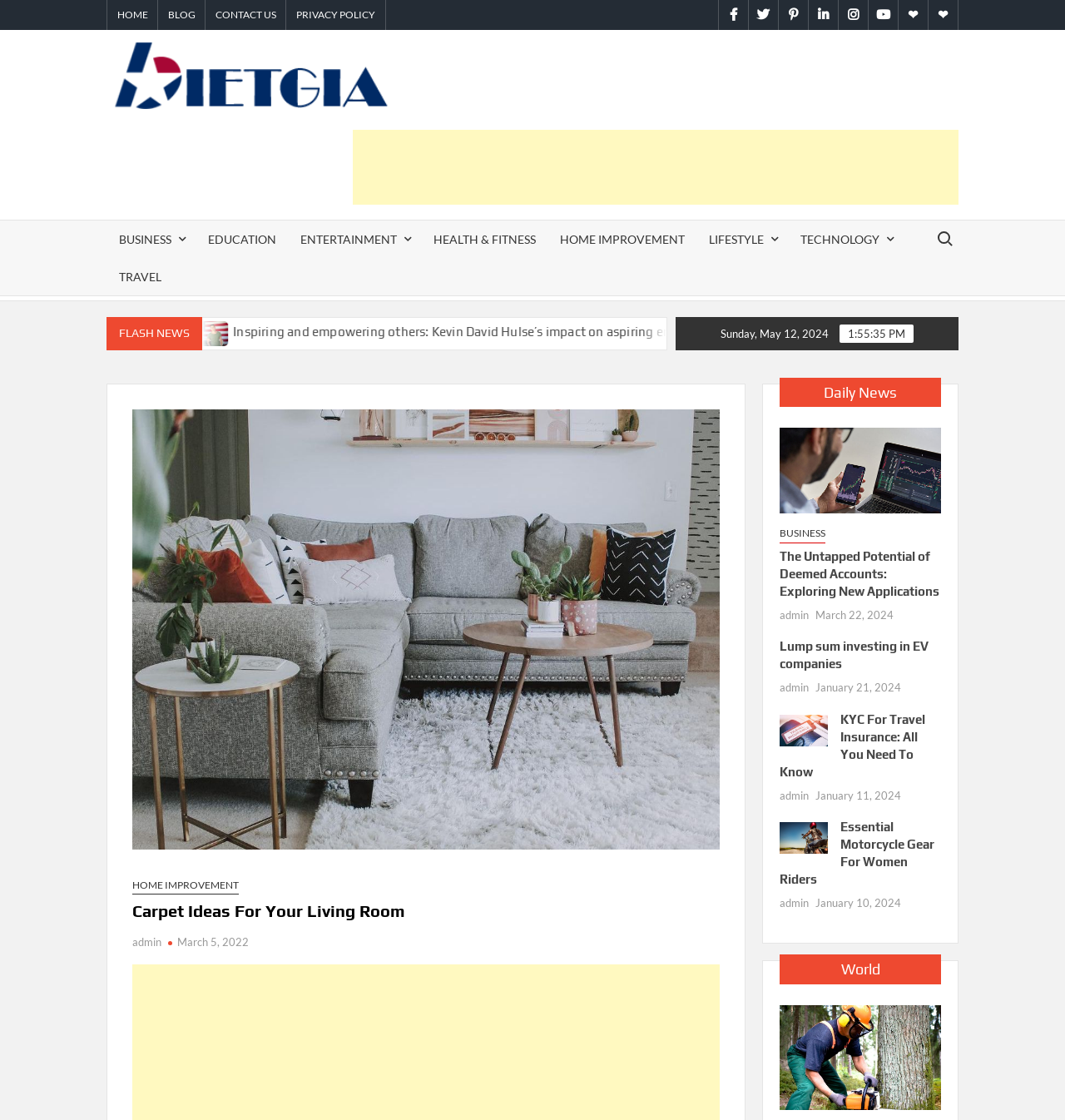Locate the bounding box coordinates of the clickable region to complete the following instruction: "Click on the 'HOME' link."

[0.101, 0.0, 0.148, 0.027]